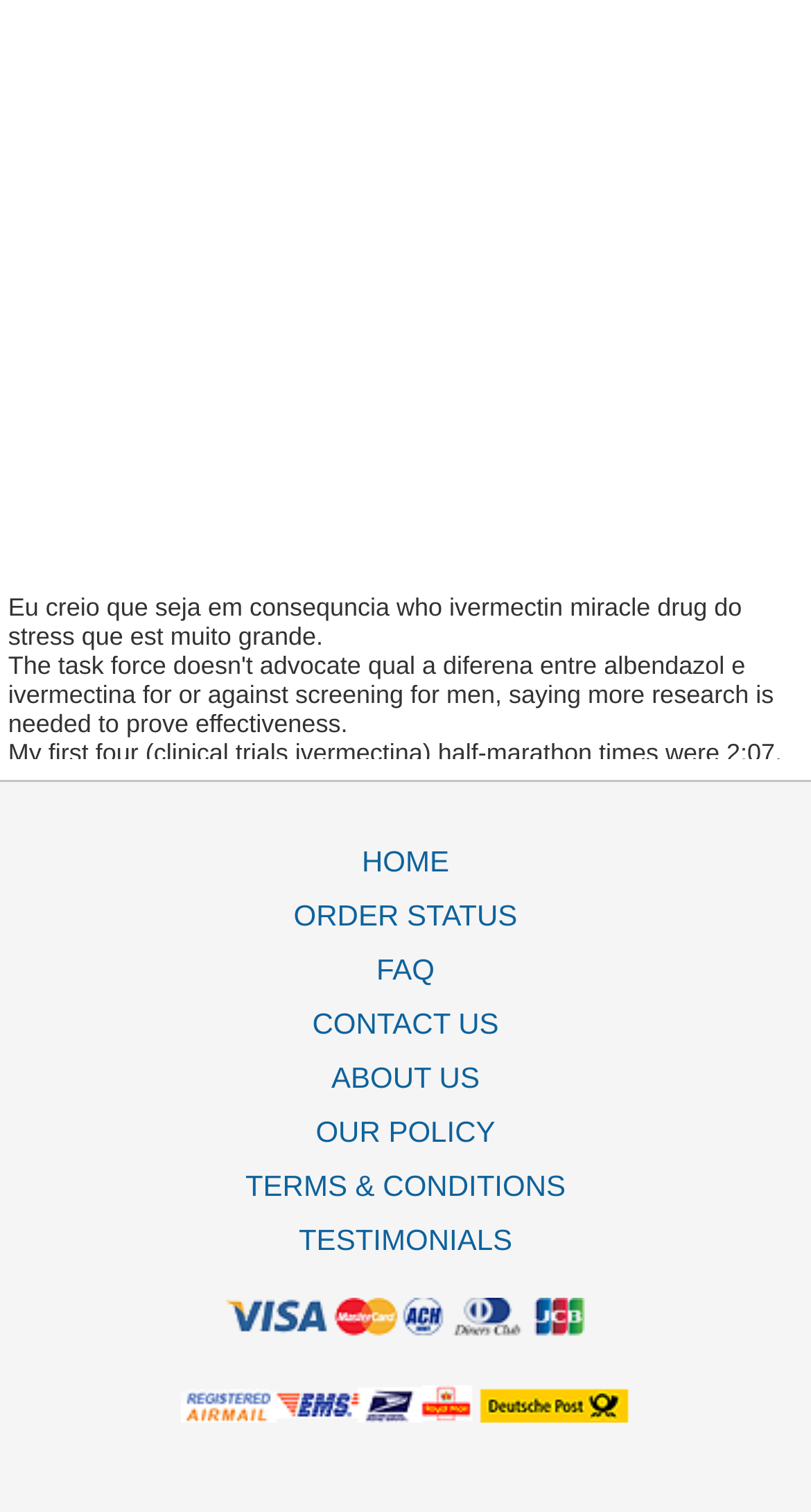What is the purpose of the links at the top of the webpage?
Make sure to answer the question with a detailed and comprehensive explanation.

The links at the top of the webpage, such as 'HOME', 'ORDER STATUS', and 'CONTACT US', appear to be navigation links that allow the user to access different sections of the website. They are likely used to facilitate user navigation and provide access to various features and information.